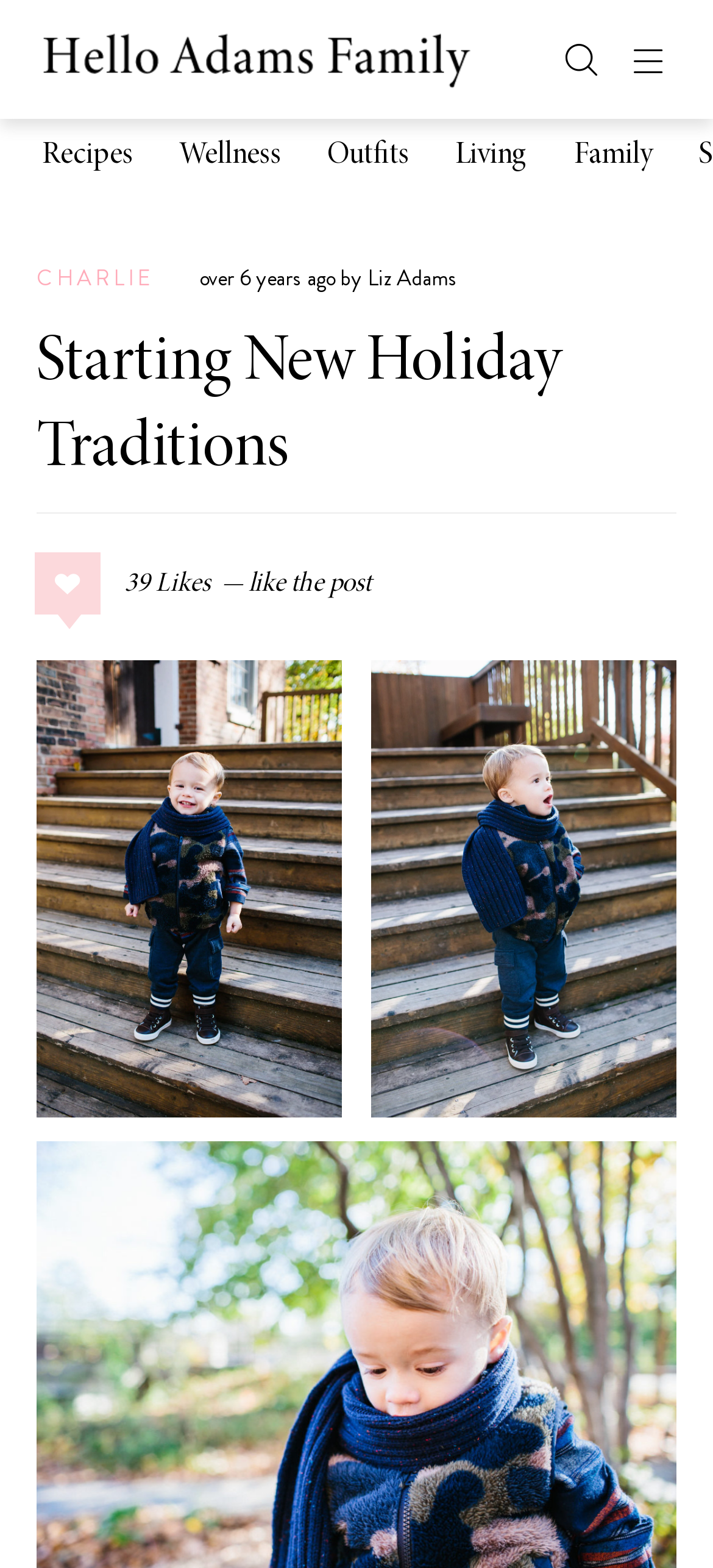Respond to the question below with a single word or phrase:
What is the name of the blogger?

Liz Adams